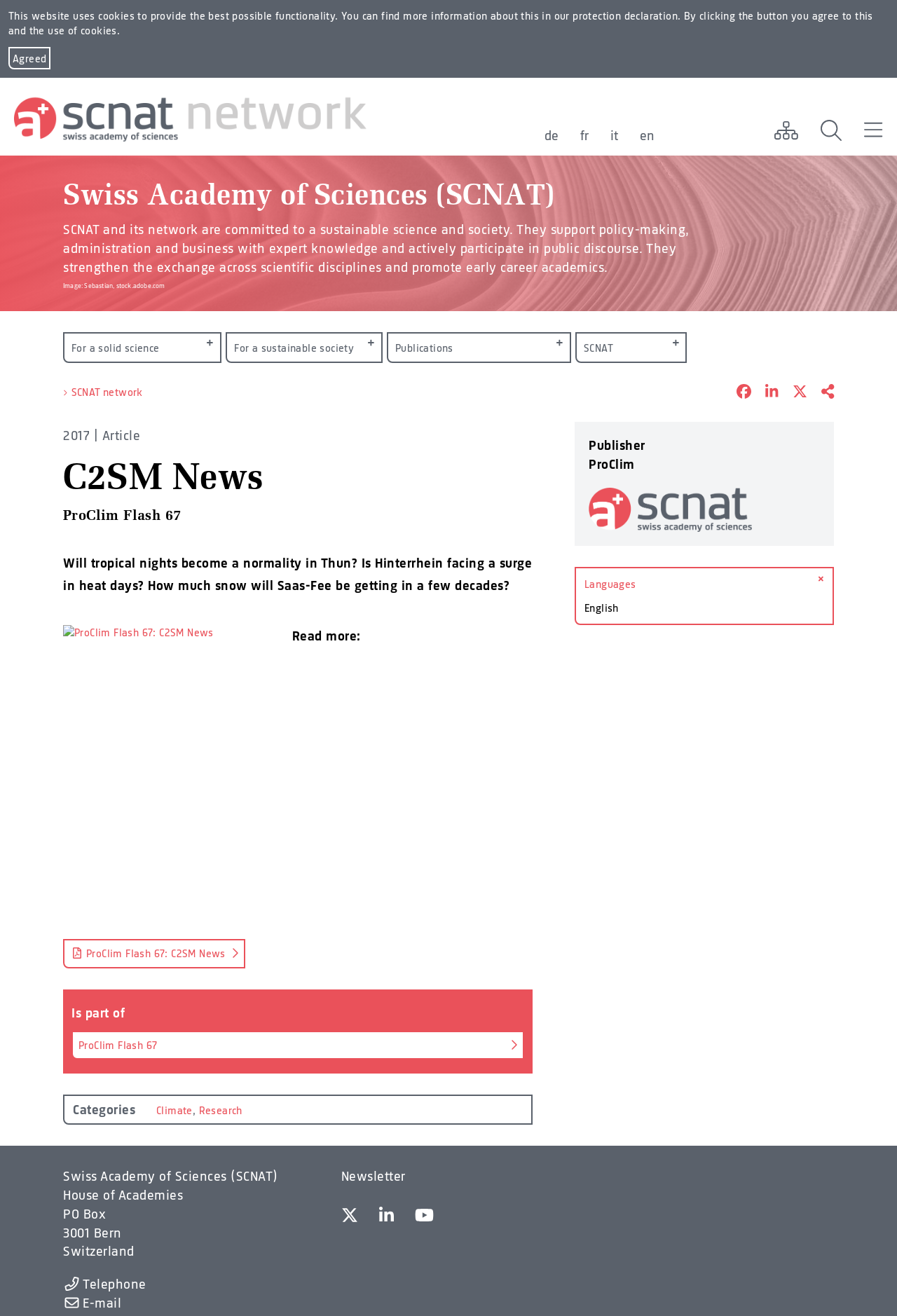Locate the bounding box coordinates of the element's region that should be clicked to carry out the following instruction: "Click the 'Search' button". The coordinates need to be four float numbers between 0 and 1, i.e., [left, top, right, bottom].

[0.914, 0.091, 0.939, 0.108]